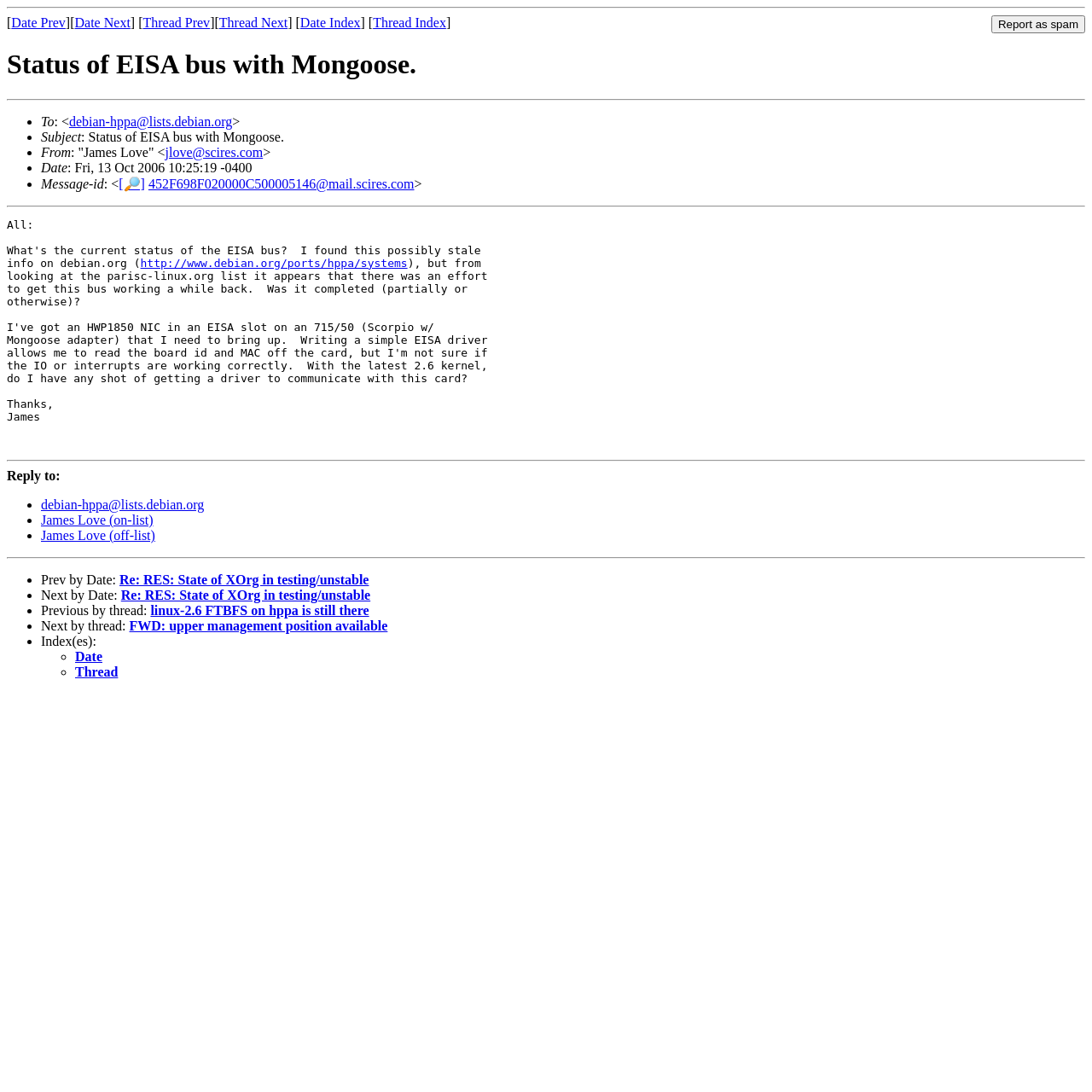Find the bounding box coordinates of the area to click in order to follow the instruction: "Reply to the thread".

[0.038, 0.455, 0.187, 0.469]